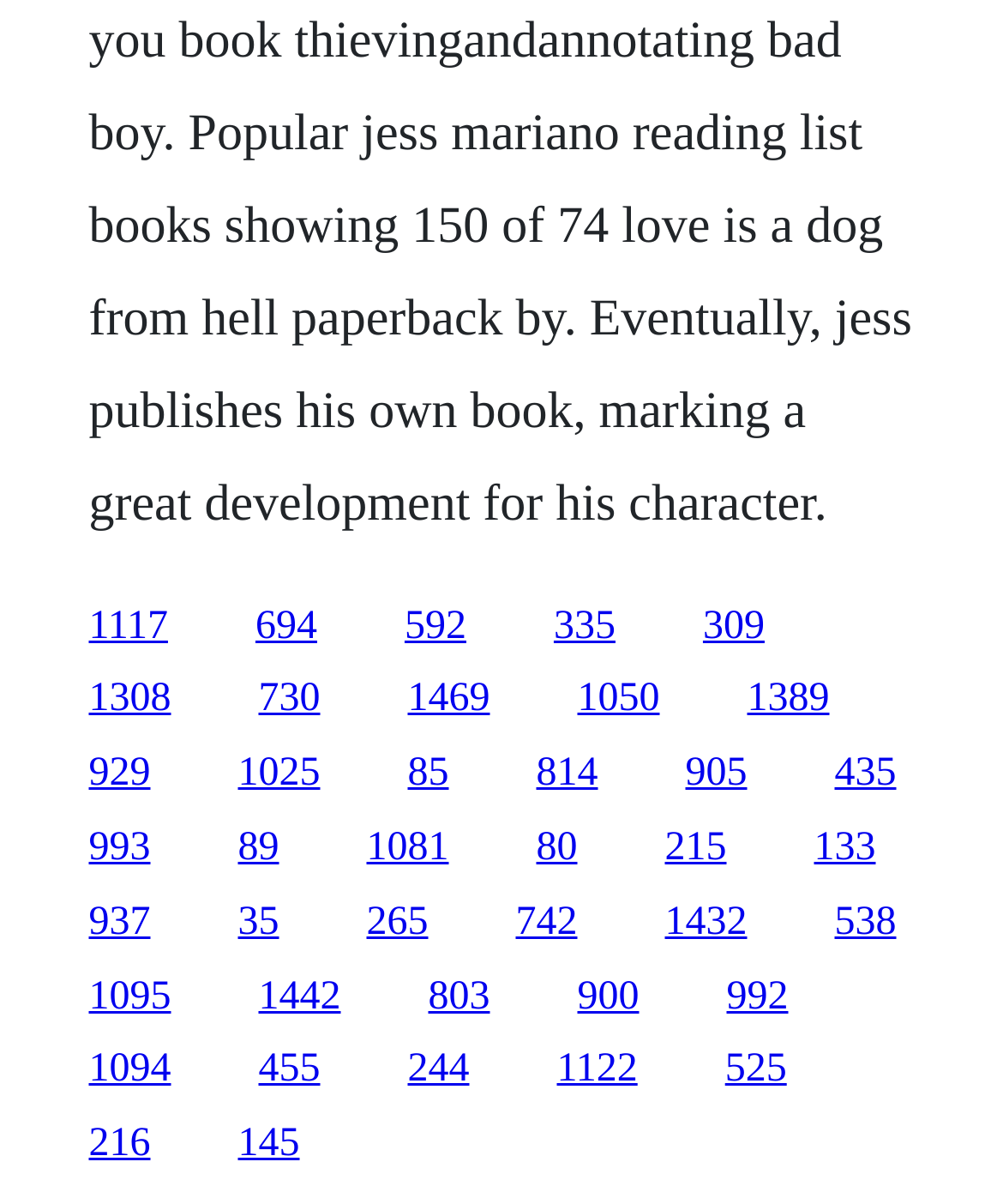Locate the bounding box coordinates of the area you need to click to fulfill this instruction: 'go to the fifteenth link'. The coordinates must be in the form of four float numbers ranging from 0 to 1: [left, top, right, bottom].

[0.832, 0.624, 0.894, 0.661]